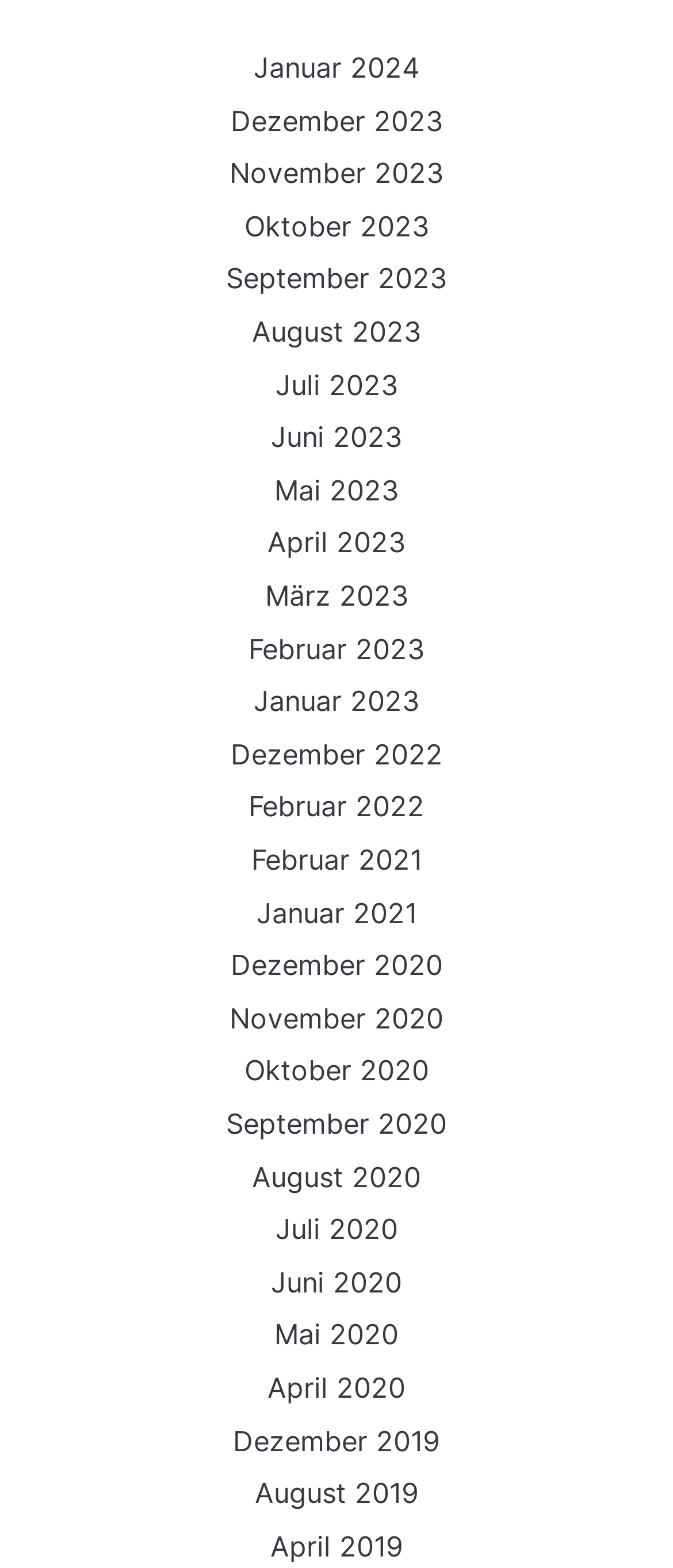Identify the bounding box coordinates of the area that should be clicked in order to complete the given instruction: "View January 2024". The bounding box coordinates should be four float numbers between 0 and 1, i.e., [left, top, right, bottom].

[0.377, 0.032, 0.623, 0.054]